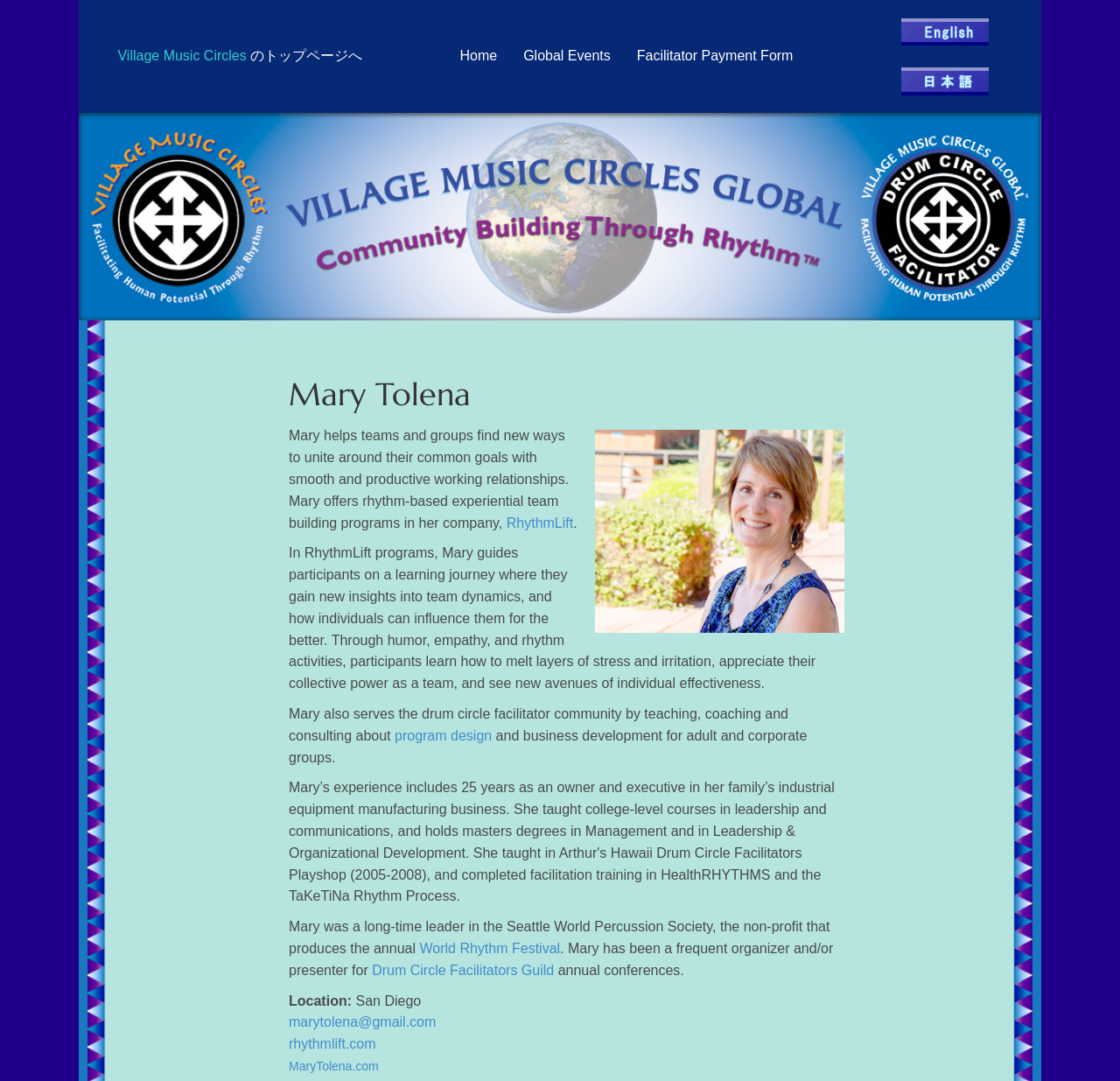Use the details in the image to answer the question thoroughly: 
What is the name of Mary's company?

The webpage mentions 'RhythmLift' as the name of Mary's company, which is evident from the link 'RhythmLift' and the text 'Mary offers rhythm-based experiential team building programs in her company,'.